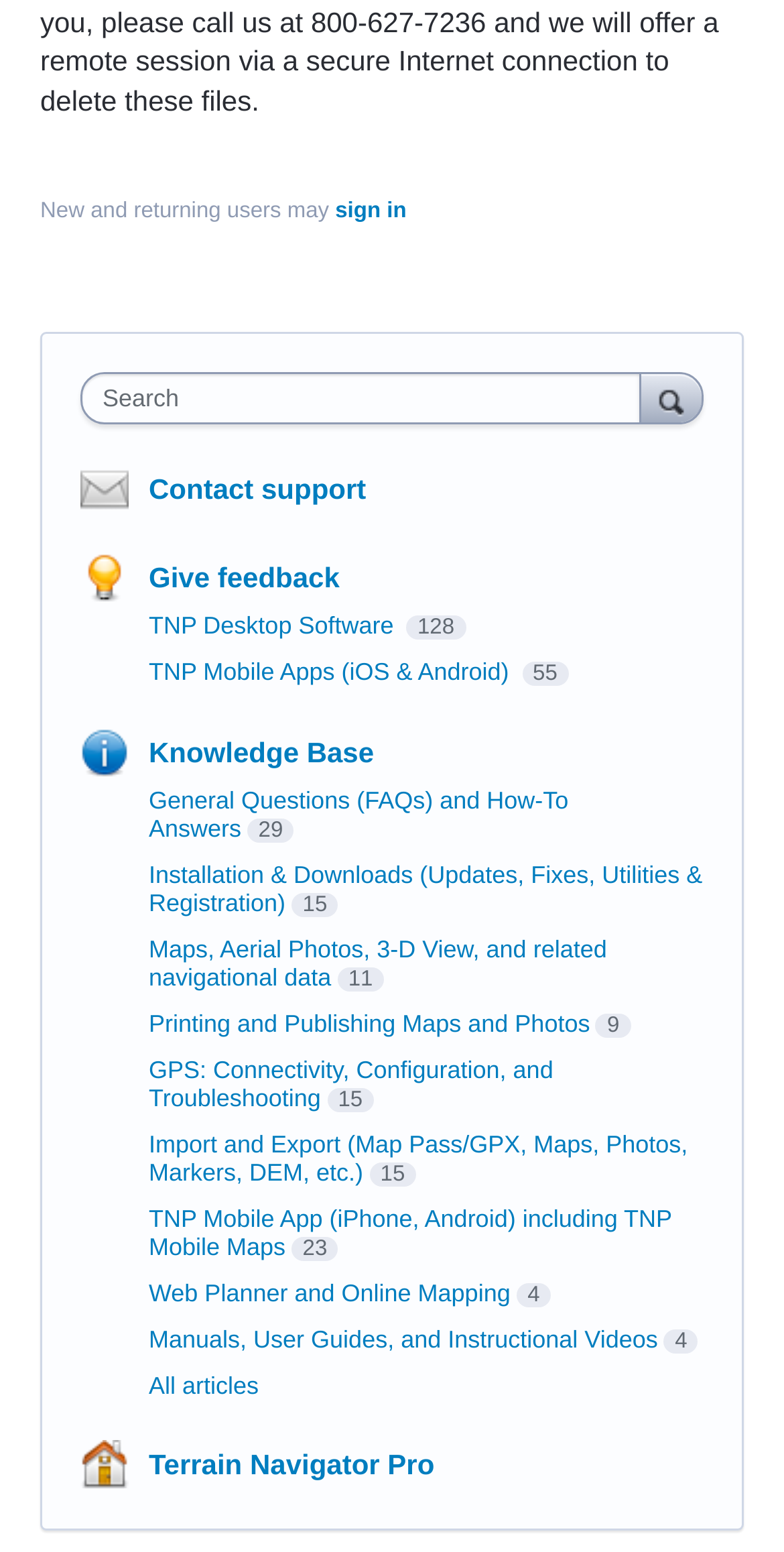Select the bounding box coordinates of the element I need to click to carry out the following instruction: "search".

[0.815, 0.24, 0.897, 0.273]